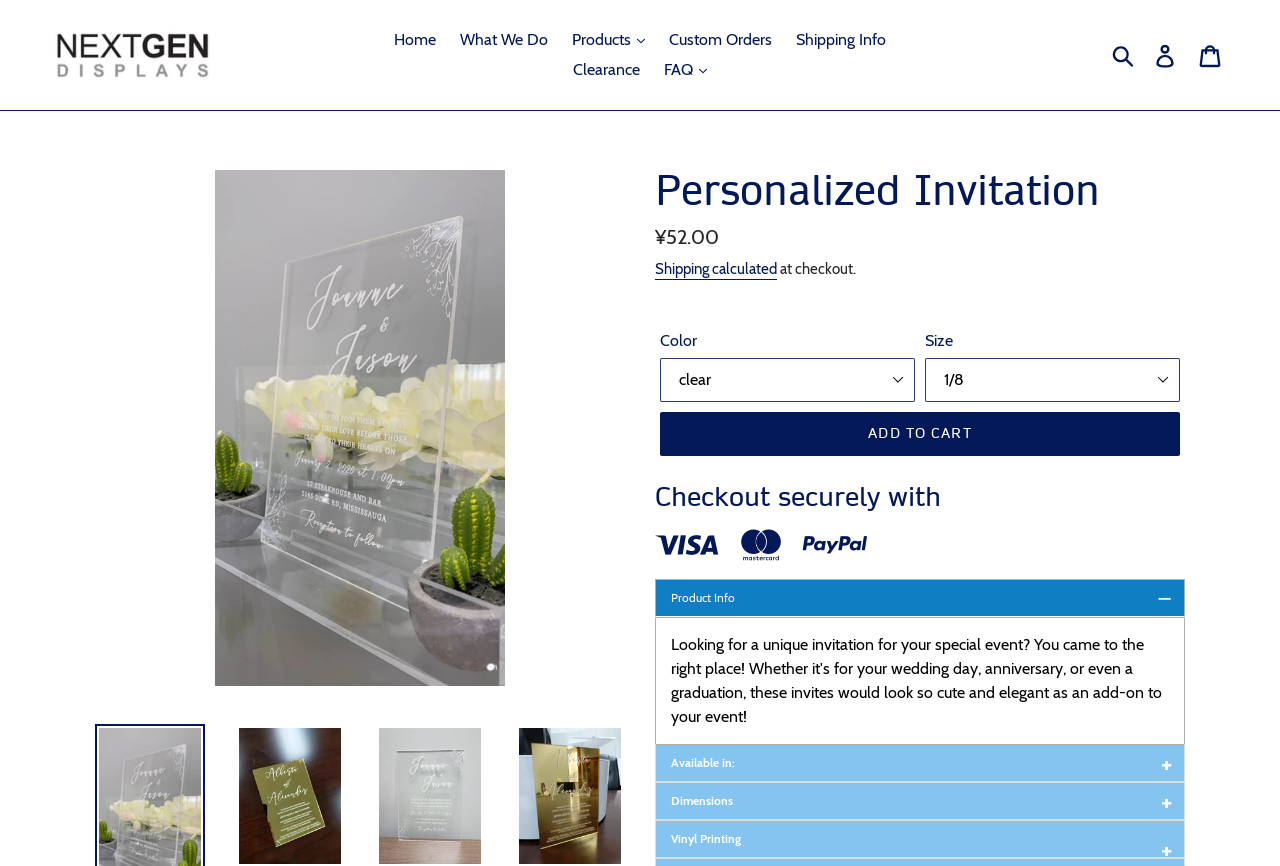What is the price of the invitation?
Using the information from the image, give a concise answer in one word or a short phrase.

¥52.00